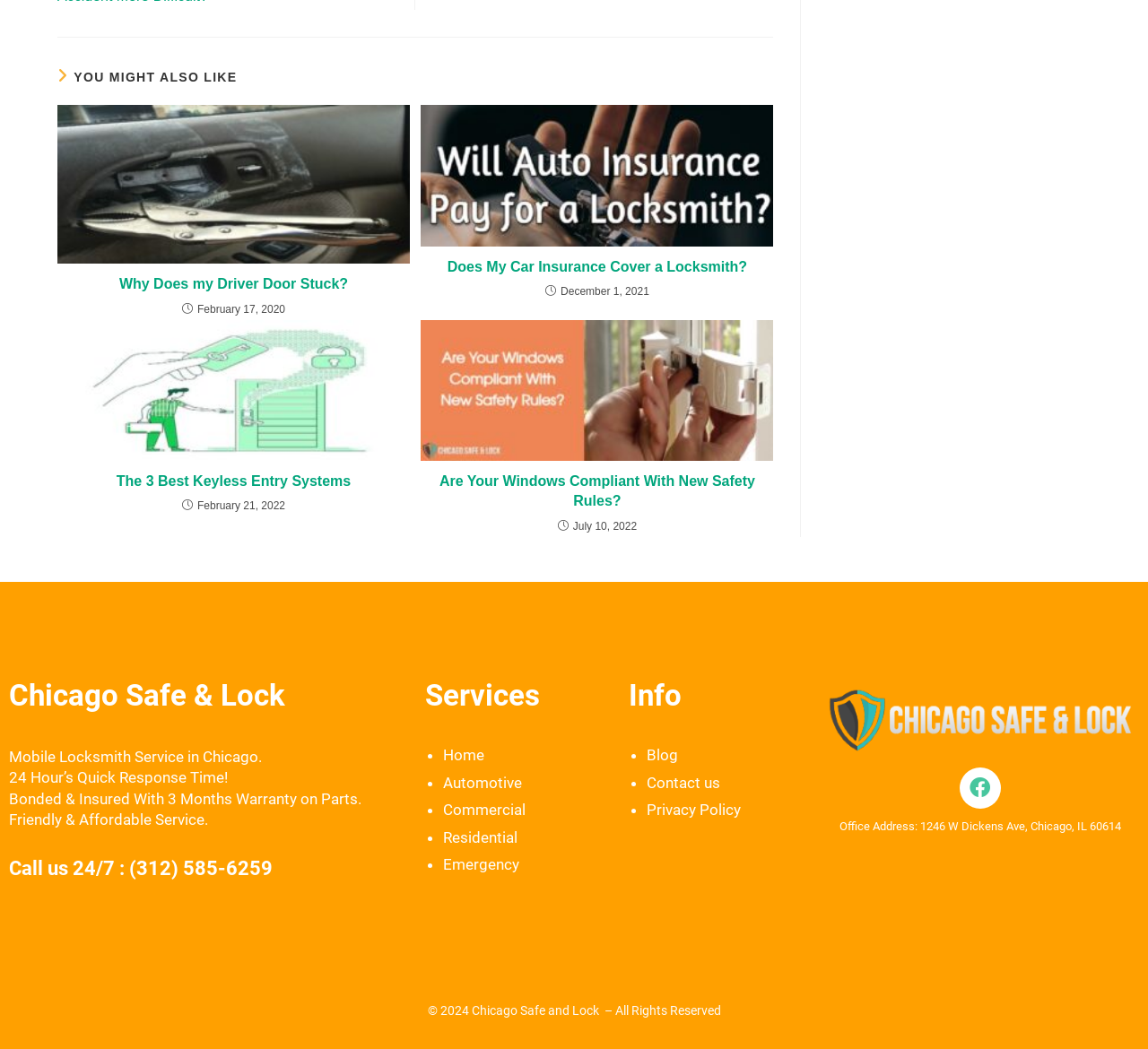Determine the bounding box coordinates for the region that must be clicked to execute the following instruction: "Follow on Facebook".

[0.836, 0.731, 0.872, 0.771]